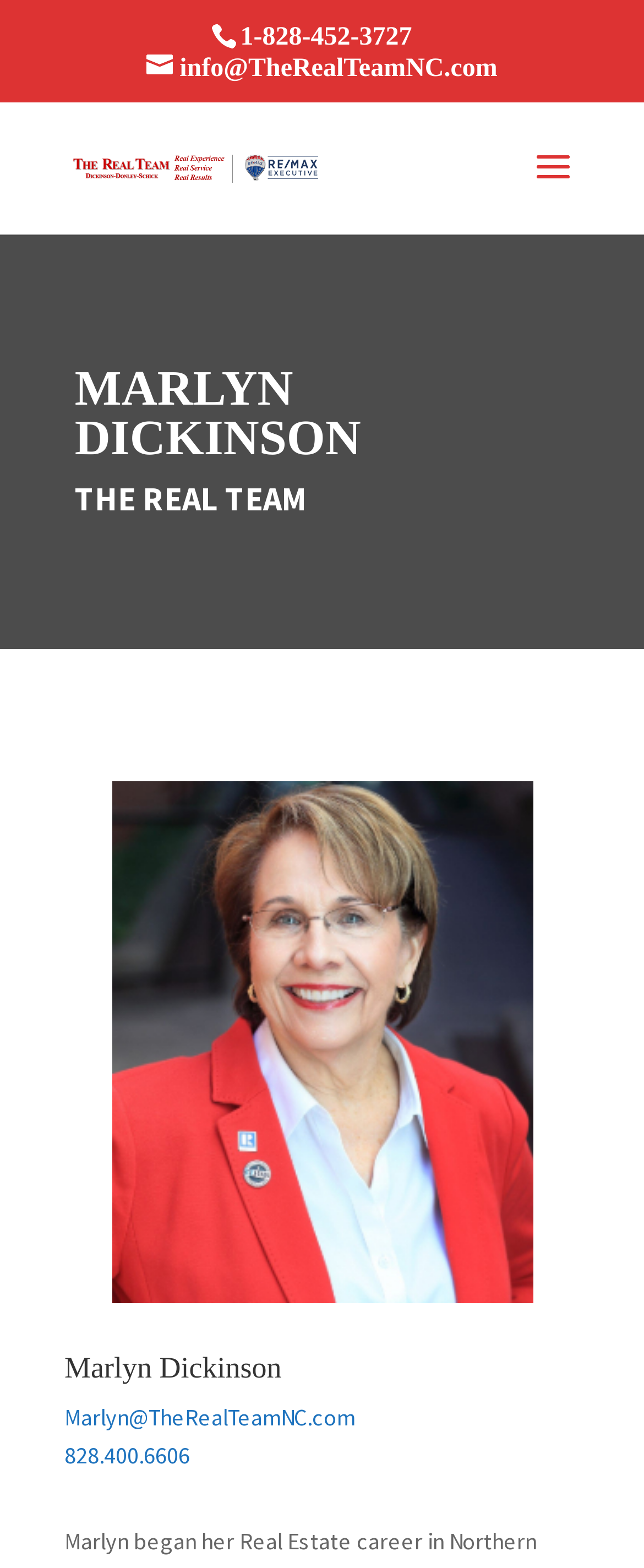Produce a meticulous description of the webpage.

The webpage is about Marlyn Dickinson, a real estate agent, and her team. At the top of the page, there is a phone number "1-828-452-3727" and an email address "info@TheRealTeamNC.com" in the form of a link. Below these, there is a prominent link to "The Real Team" accompanied by an image with the same name. 

To the right of the "The Real Team" link, there is a heading that reads "MARLYN DICKINSON" in a larger font size. Below this heading, there is a text "THE REAL TEAM" in a smaller font size. 

On the right side of the page, there is a large image of Marlyn Dickinson, taking up most of the vertical space. Above the image, there is a heading that reads "Marlyn Dickinson" in a smaller font size. Below the image, there are two links: one to Marlyn's email address "Marlyn@TheRealTeamNC.com" and another to her phone number "828.400.6606".